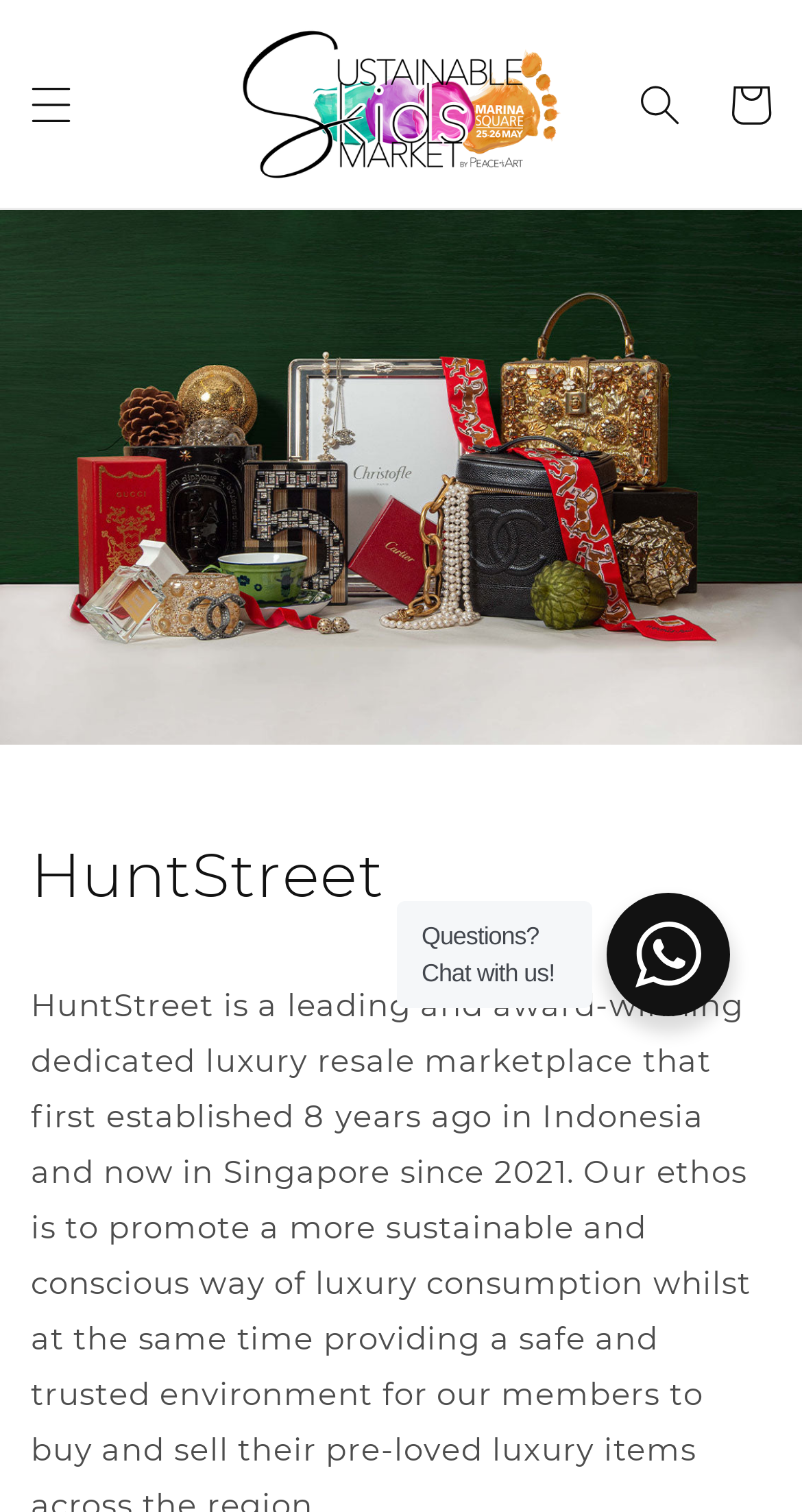Find the bounding box coordinates corresponding to the UI element with the description: "Cart". The coordinates should be formatted as [left, top, right, bottom], with values as floats between 0 and 1.

[0.879, 0.039, 0.992, 0.099]